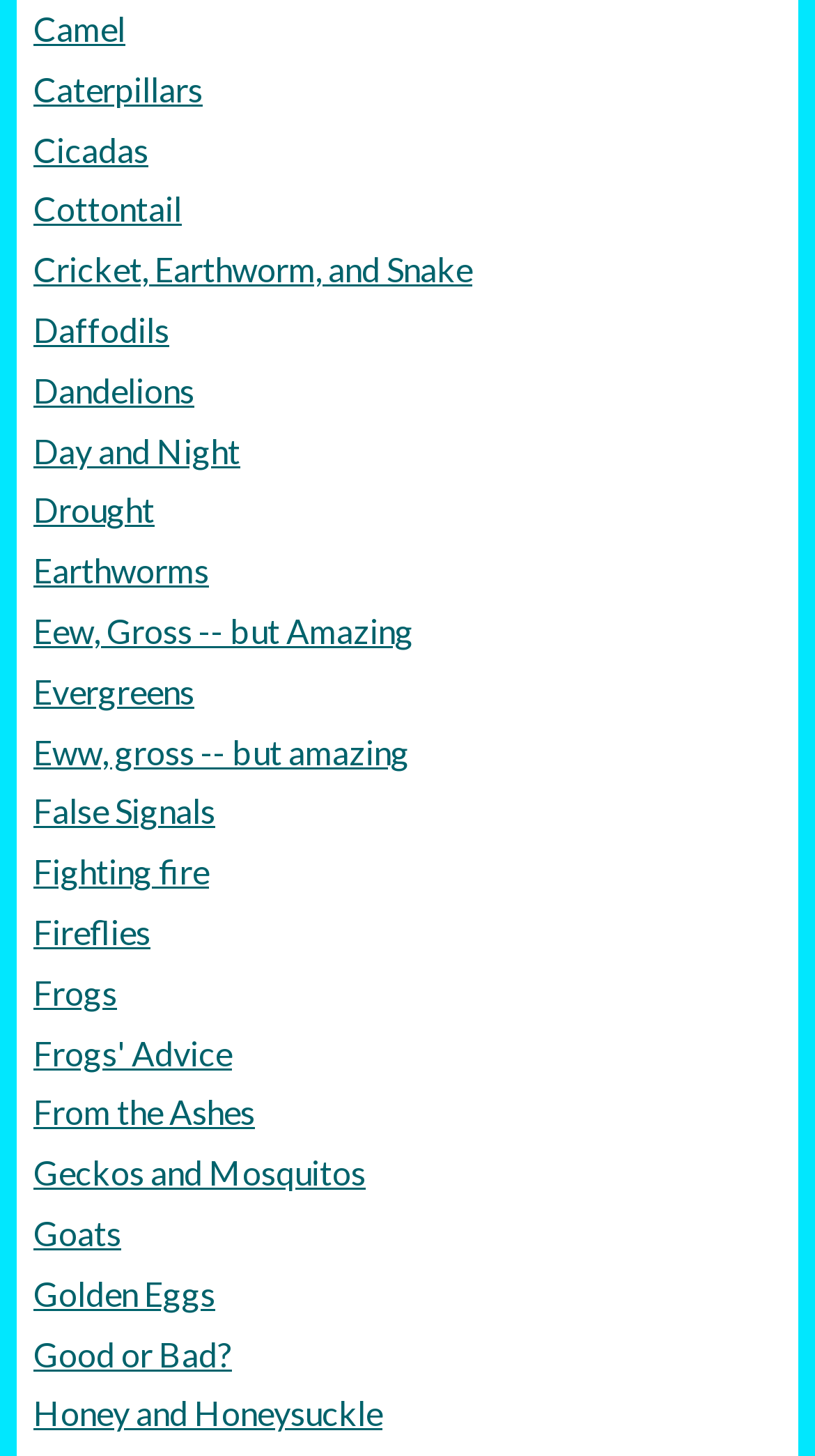Please answer the following question using a single word or phrase: Are there any menu items related to animals?

Yes